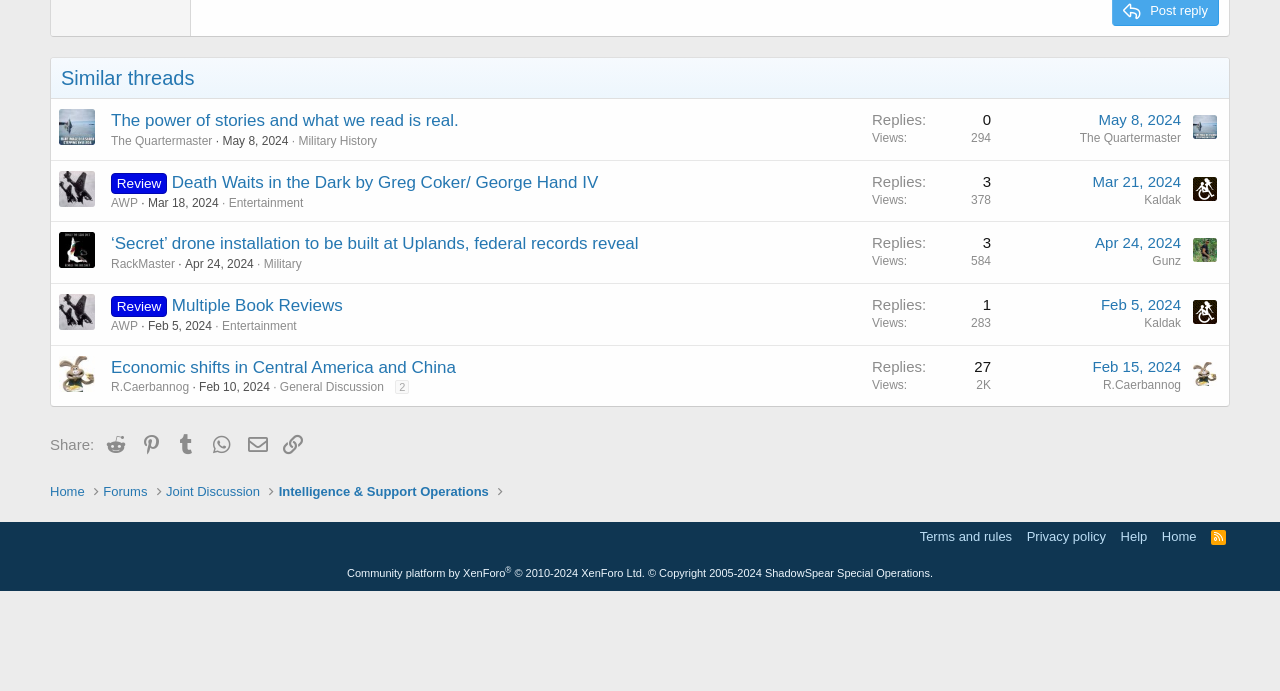Find the coordinates for the bounding box of the element with this description: "Intelligence & Support Operations".

[0.218, 0.698, 0.382, 0.726]